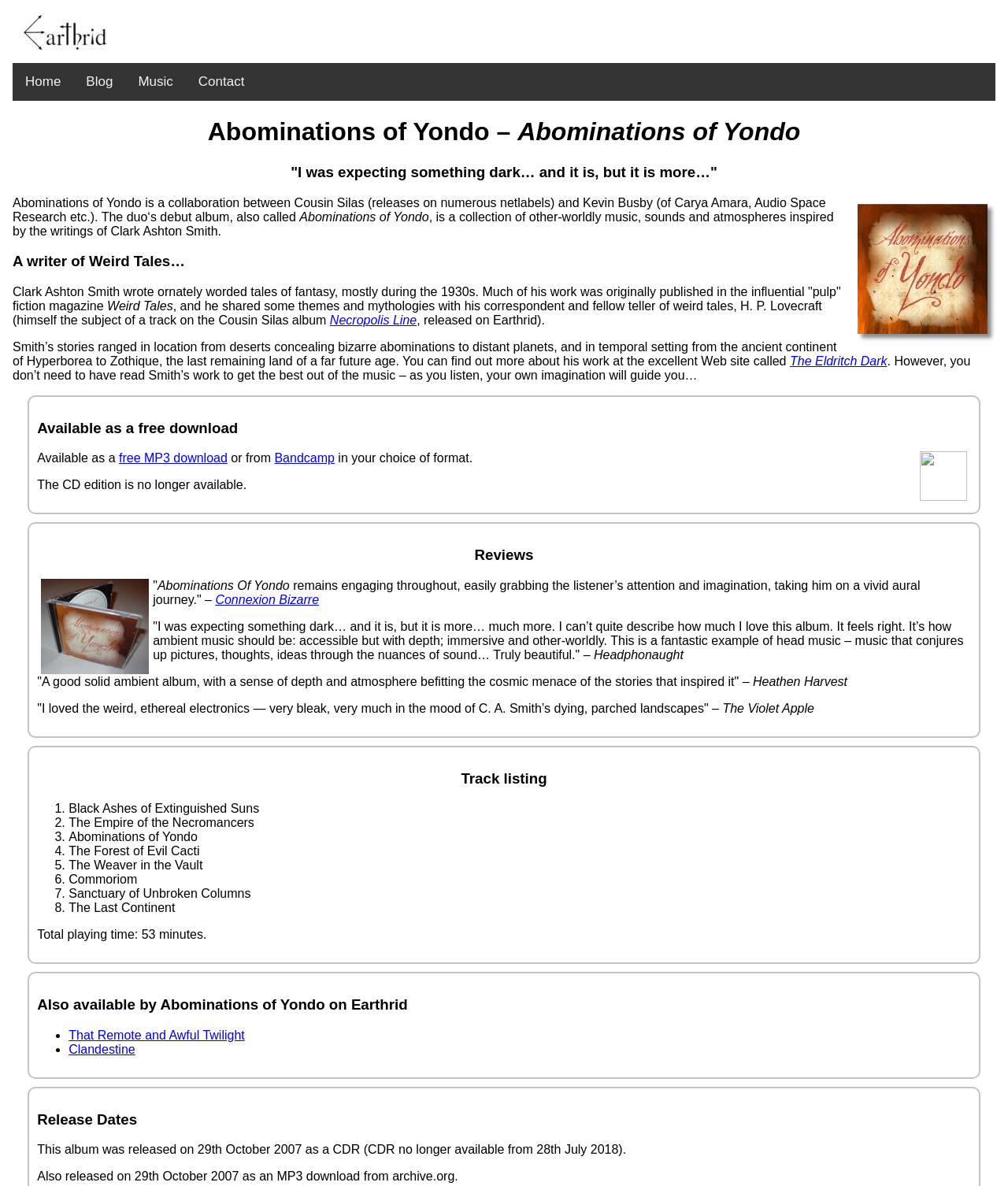What is the format of the album available for download?
Carefully examine the image and provide a detailed answer to the question.

I found the answer by looking at the link 'free MP3 download' in the 'Available as a free download' section, which suggests that the album is available for download in MP3 format.